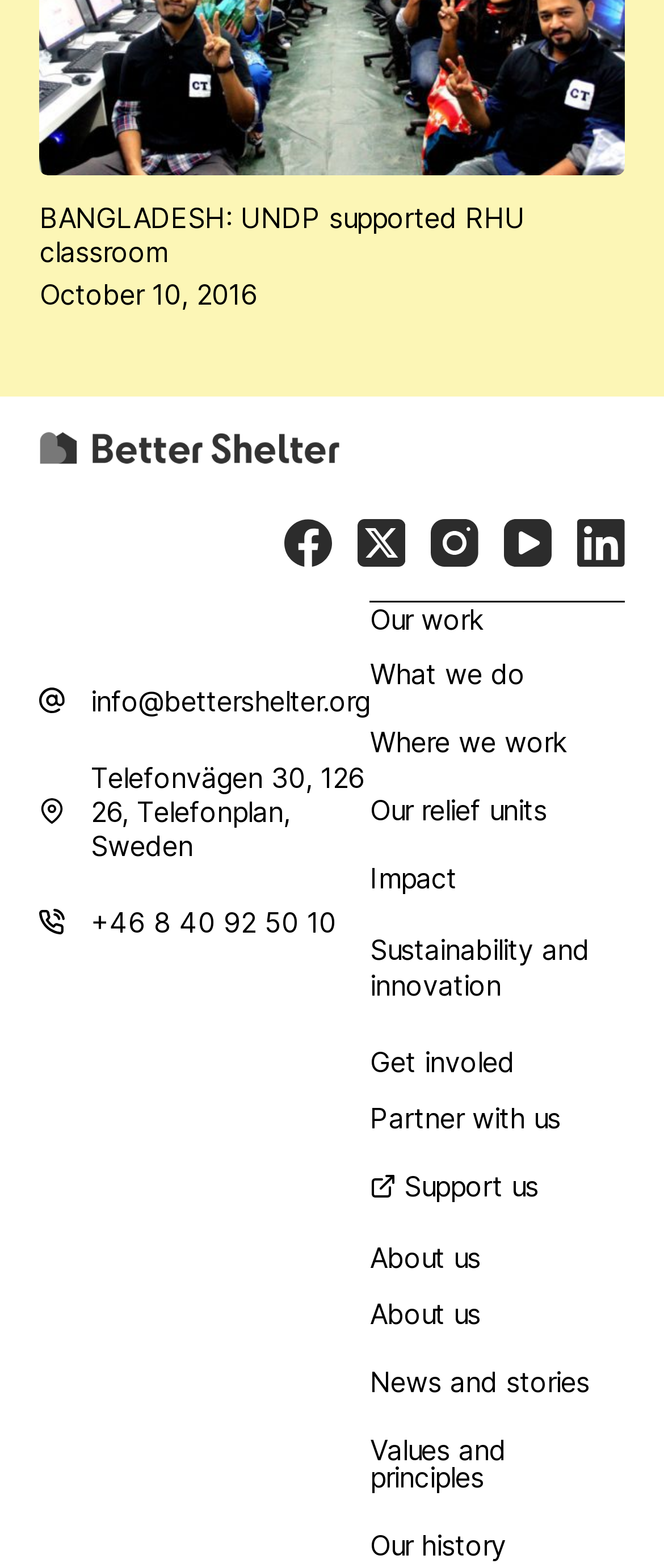With reference to the screenshot, provide a detailed response to the question below:
What is the phone number of the organization?

The phone number of the organization can be found in the middle section of the webpage, below the address. It is written as '+46 8 40 92 50 10'.